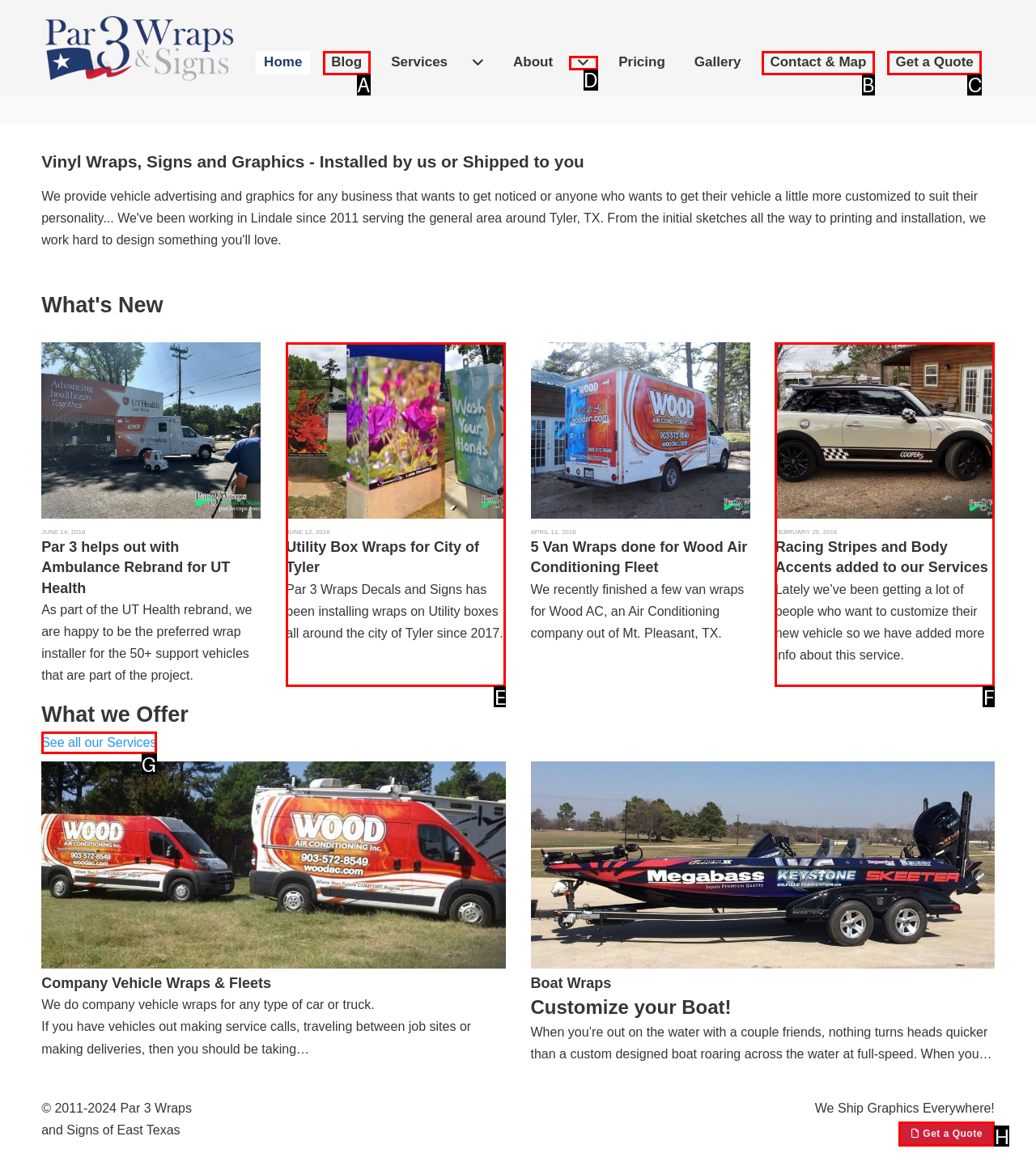Identify the matching UI element based on the description: See all our Services
Reply with the letter from the available choices.

G